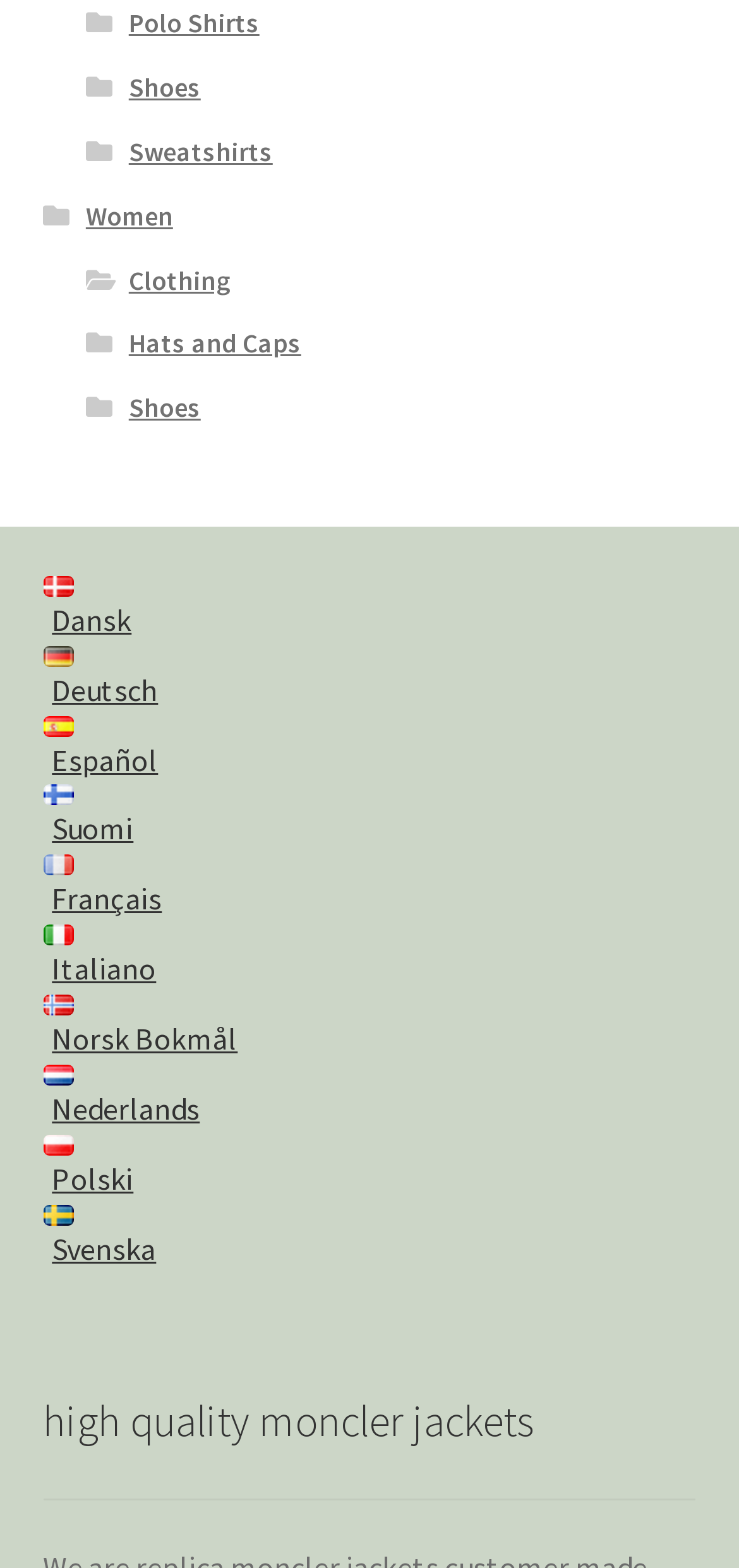Highlight the bounding box coordinates of the element you need to click to perform the following instruction: "Explore high quality moncler jackets."

[0.058, 0.889, 0.722, 0.923]